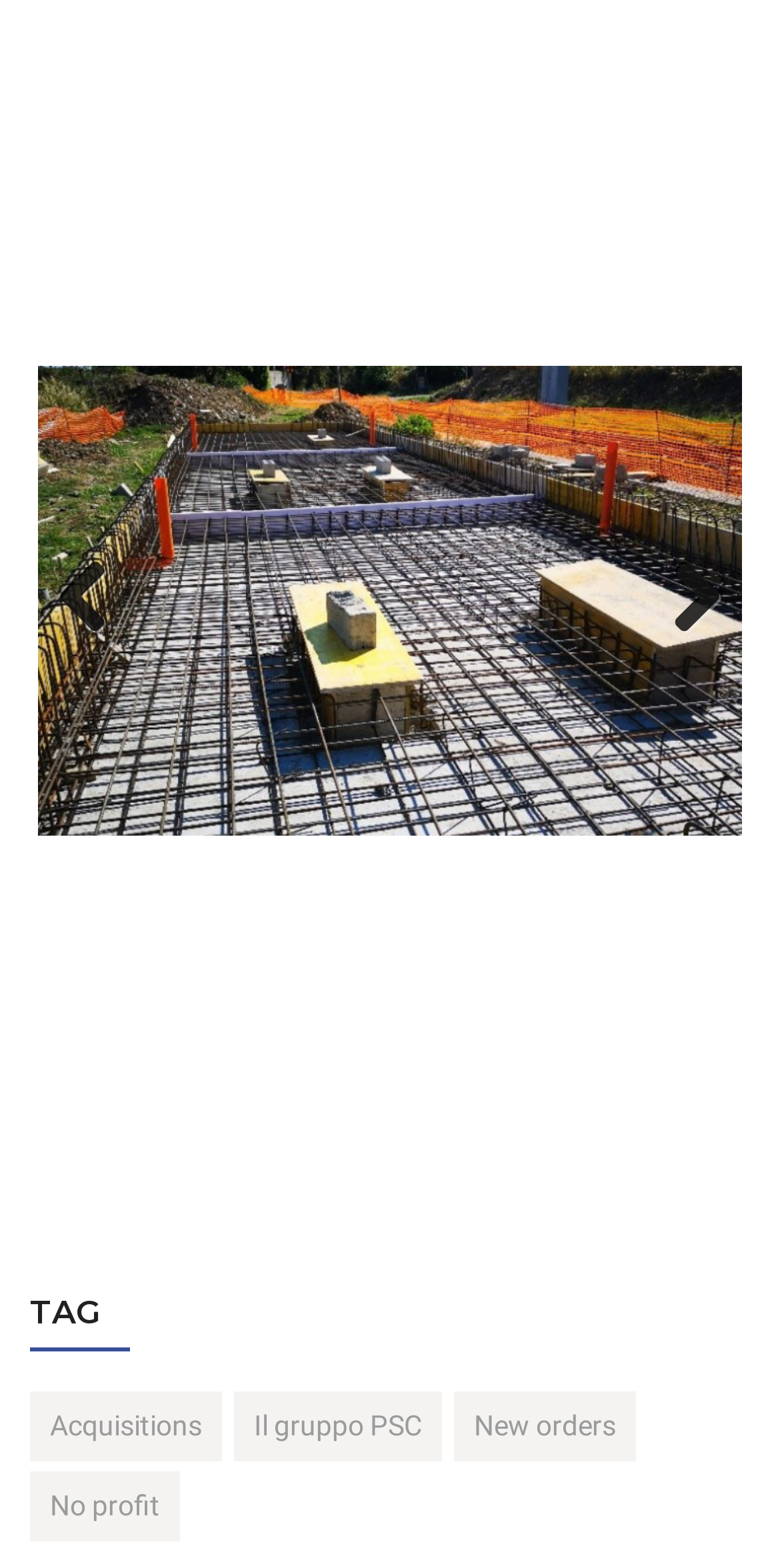What is the purpose of the links with images?
Please analyze the image and answer the question with as much detail as possible.

The links with images are likely used for navigation purposes, as they are all located at the top of the page and have similar bounding box coordinates, indicating they are part of a navigation menu.